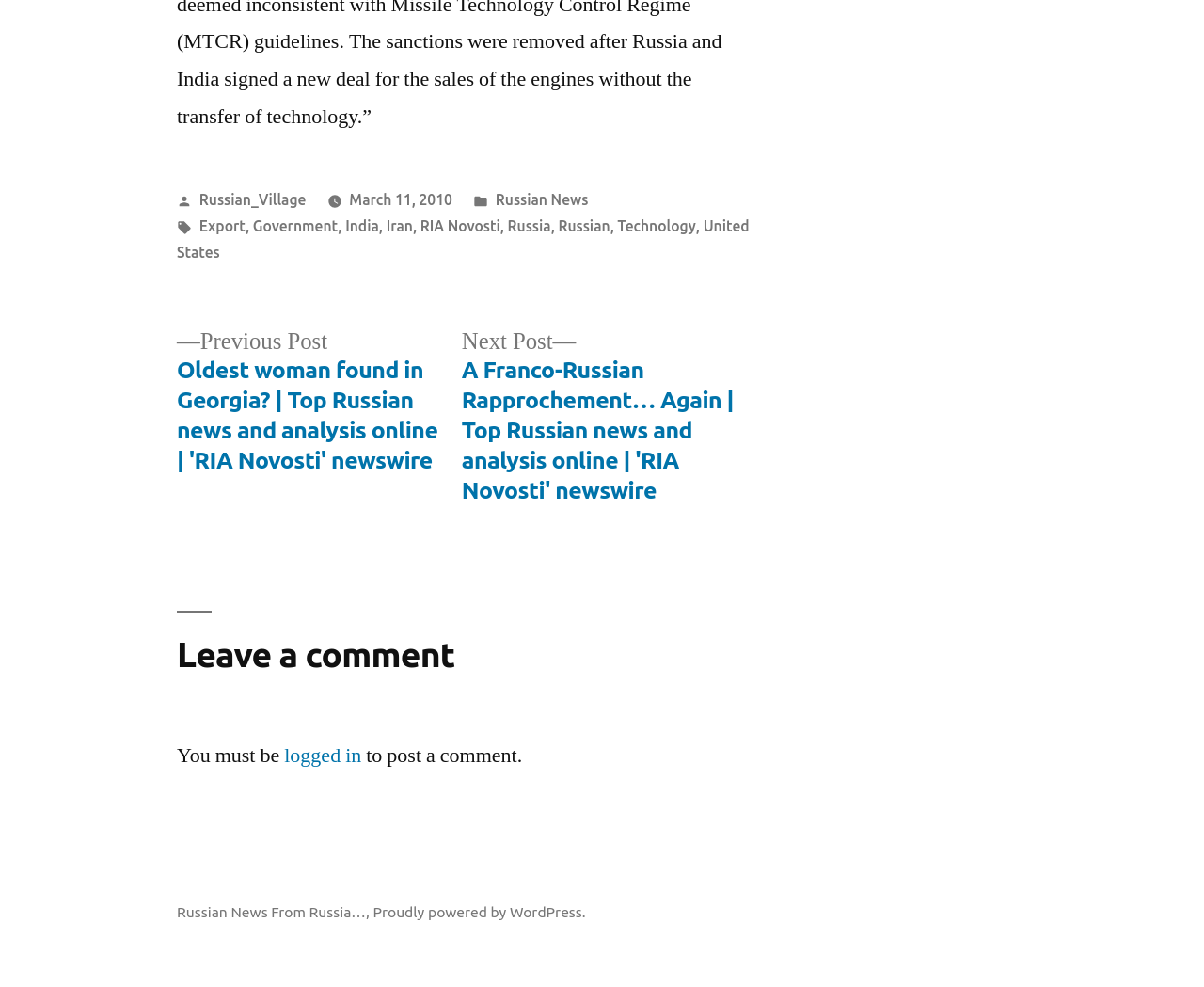How many tags are associated with the article?
Provide a detailed and extensive answer to the question.

I counted the number of tags by looking at the footer section, where it lists the tags 'Export', 'Government', 'India', 'Iran', 'RIA Novosti', 'Russia', 'Russian', and 'Technology'.